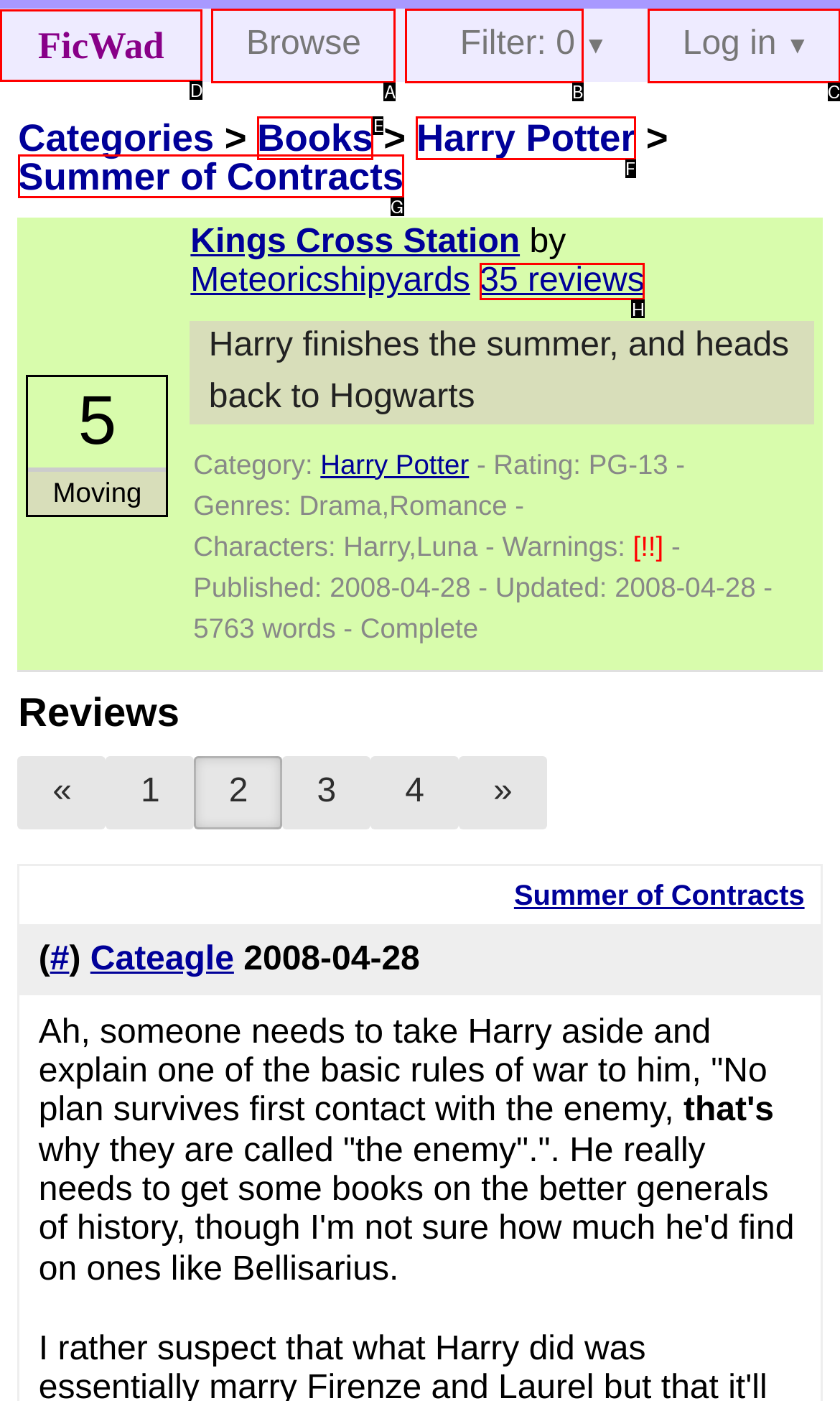Select the appropriate HTML element that needs to be clicked to execute the following task: Click on FicWad. Respond with the letter of the option.

D